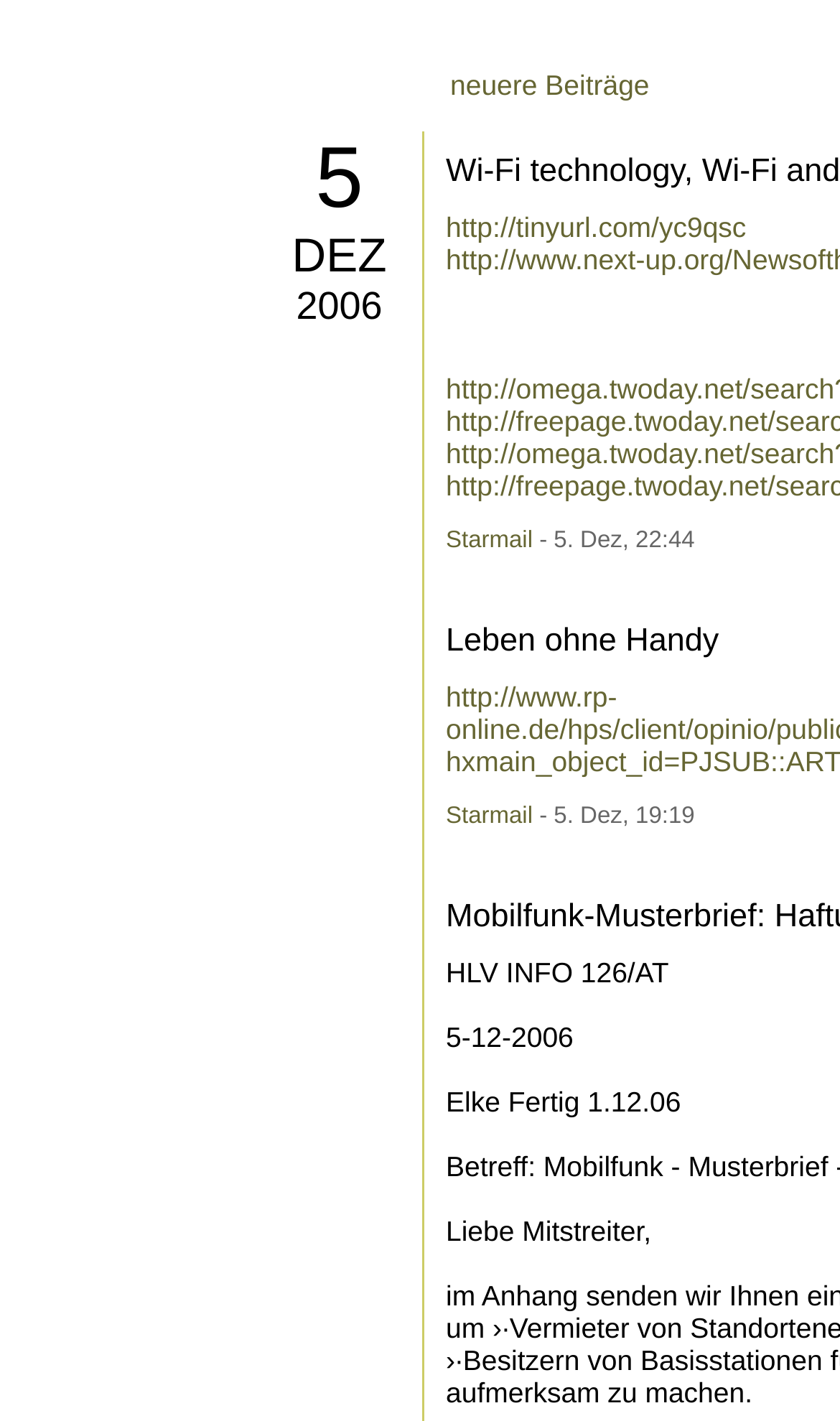Provide a short answer using a single word or phrase for the following question: 
How many links are present in the webpage?

7